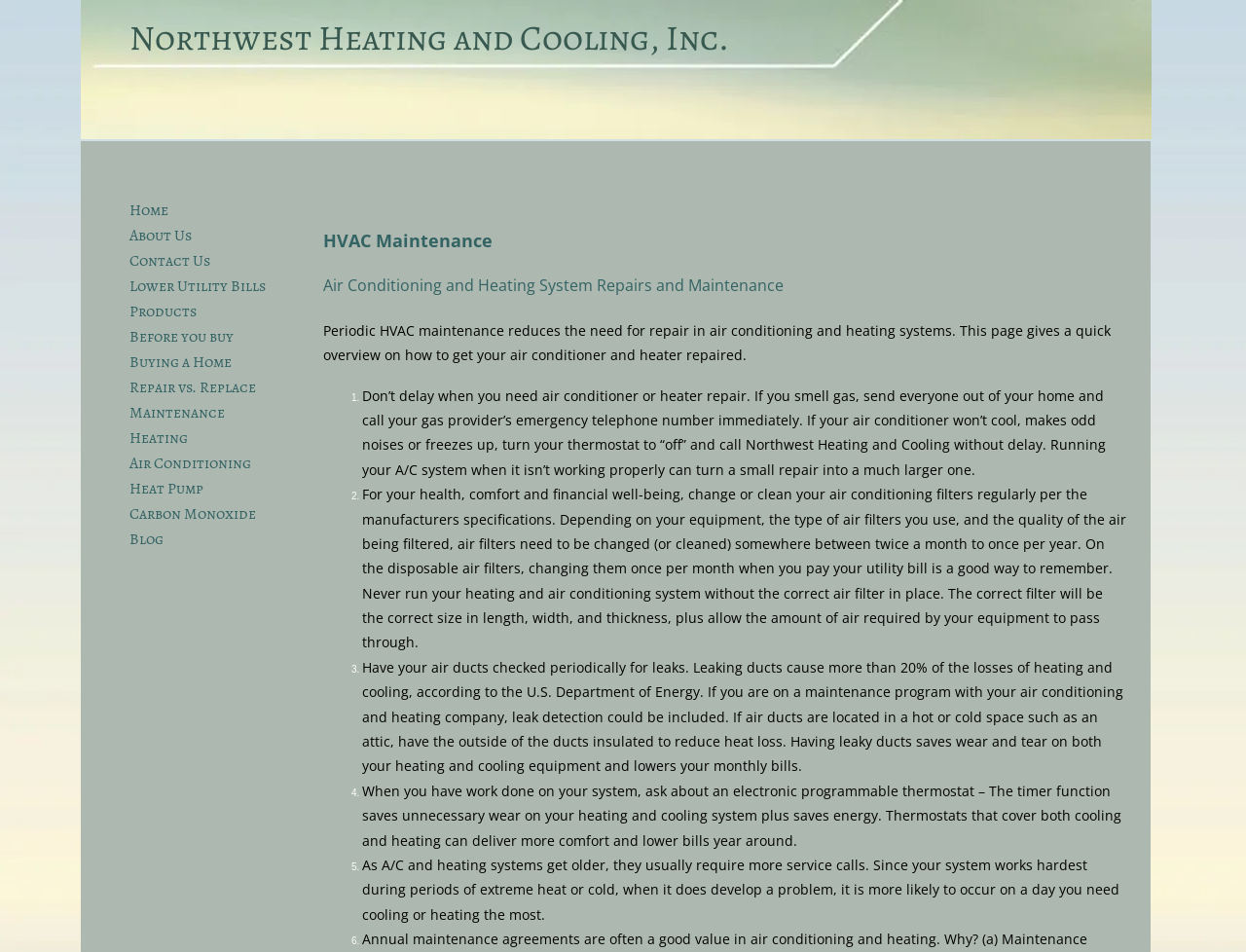Find the bounding box coordinates of the clickable area that will achieve the following instruction: "Search for something".

[0.645, 0.035, 0.882, 0.079]